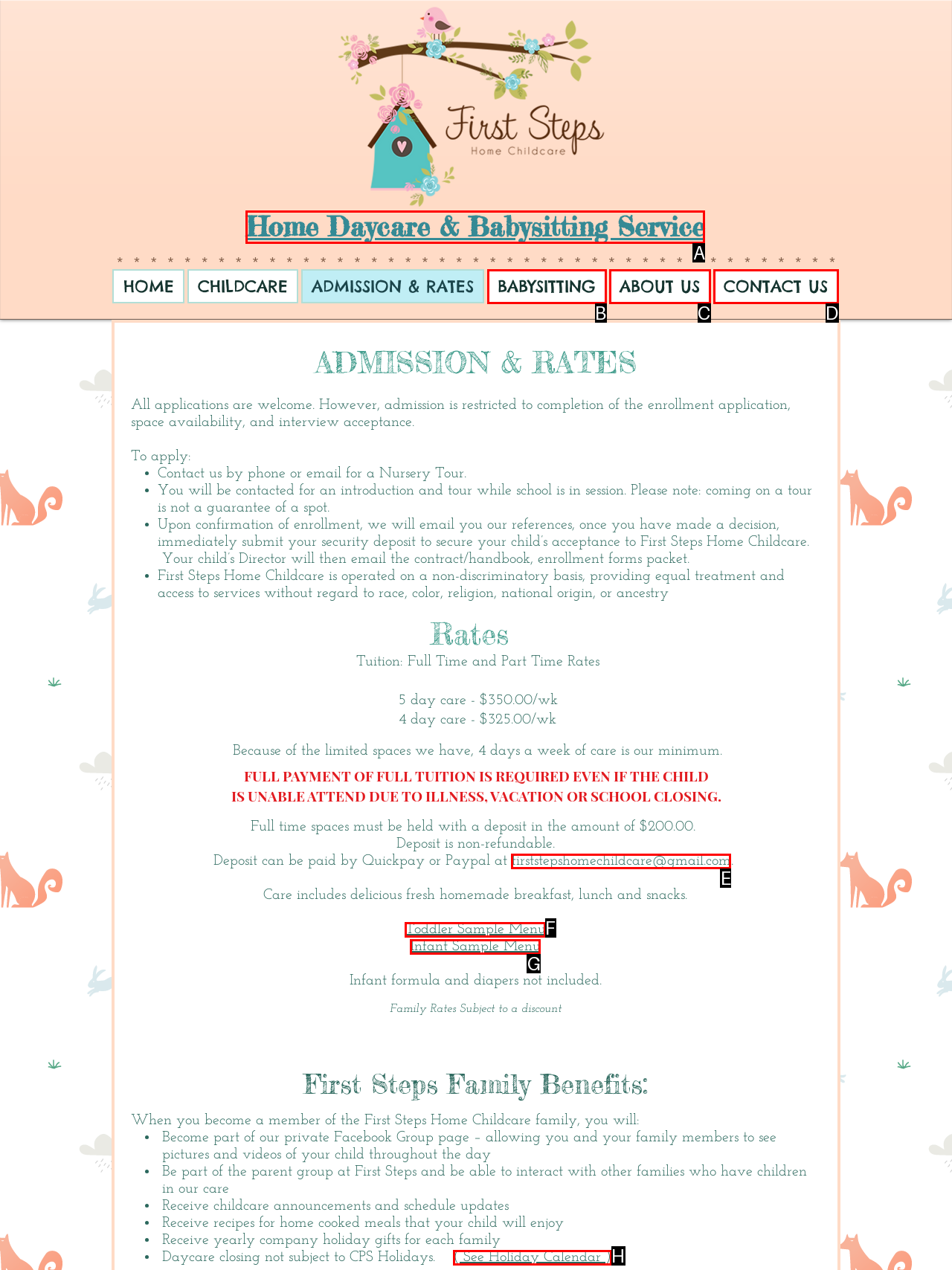Select the HTML element to finish the task: View the 'Toddler Sample Menu' Reply with the letter of the correct option.

F